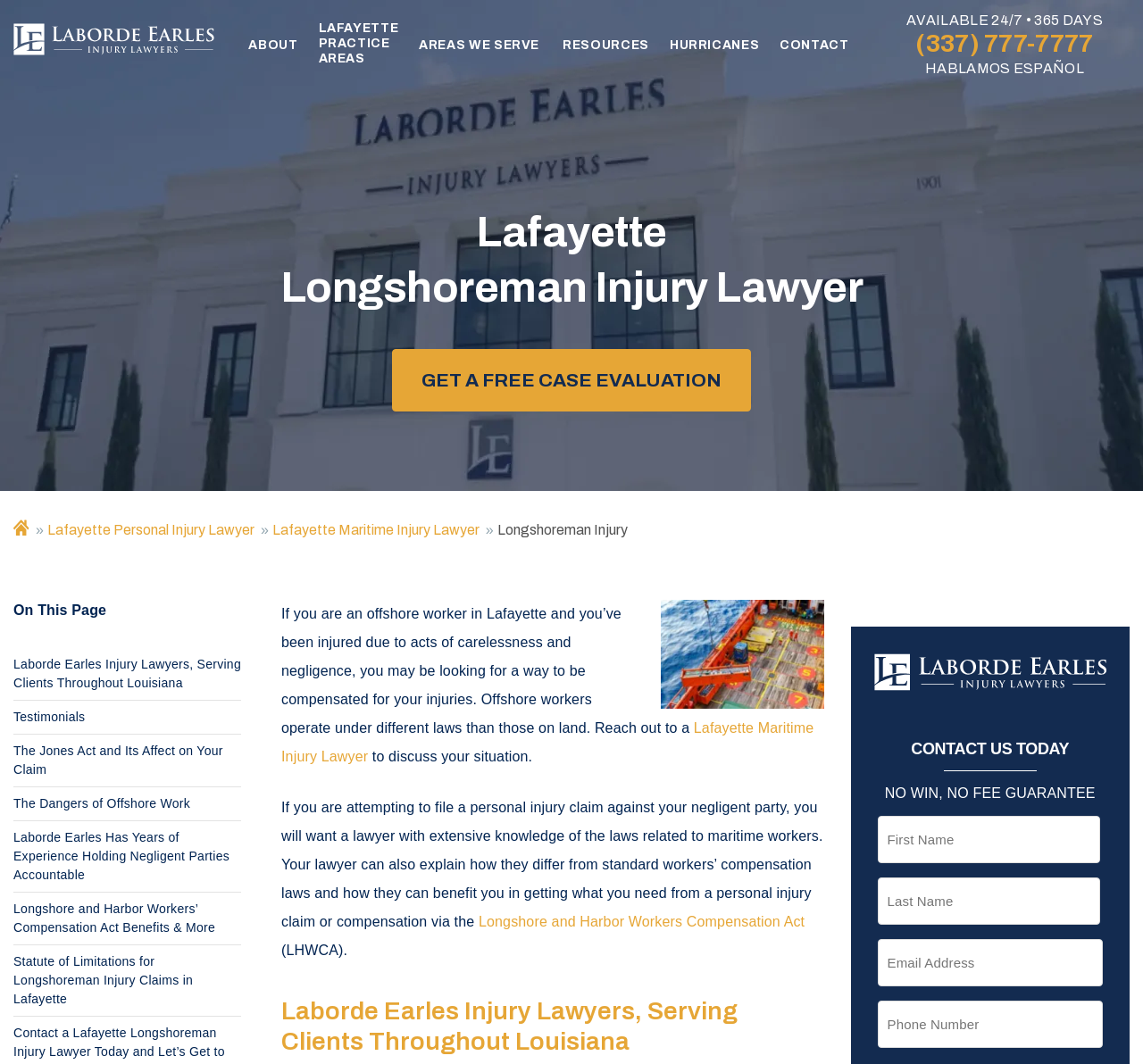Please predict the bounding box coordinates of the element's region where a click is necessary to complete the following instruction: "Click the 'Laborde Earles Injury Lawyers' link". The coordinates should be represented by four float numbers between 0 and 1, i.e., [left, top, right, bottom].

[0.012, 0.045, 0.188, 0.062]